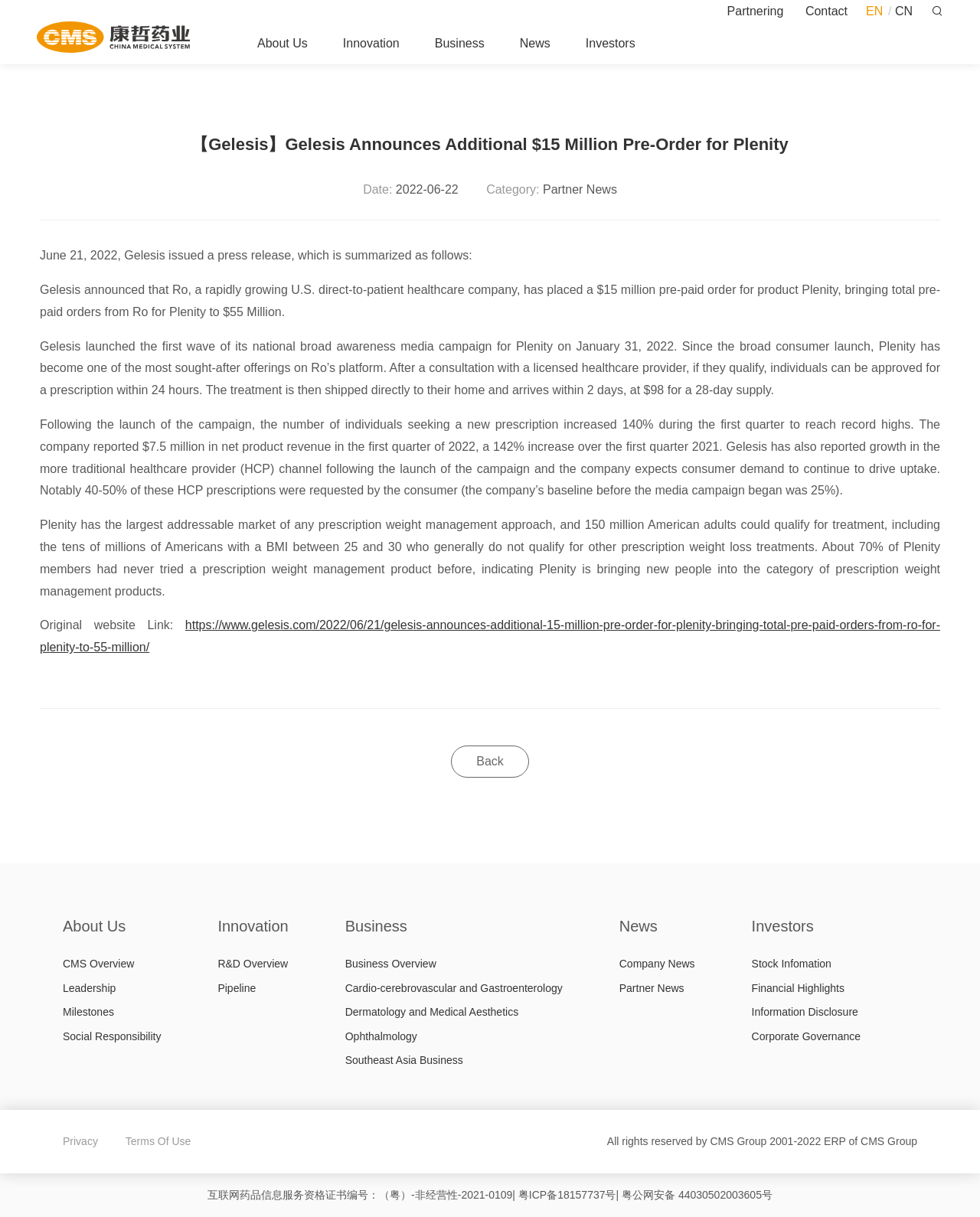Using the image as a reference, answer the following question in as much detail as possible:
What is the addressable market of Plenity?

According to the webpage, Plenity has the largest addressable market of any prescription weight management approach, and 150 million American adults could qualify for treatment, including the tens of millions of Americans with a BMI between 25 and 30 who generally do not qualify for other prescription weight loss treatments.